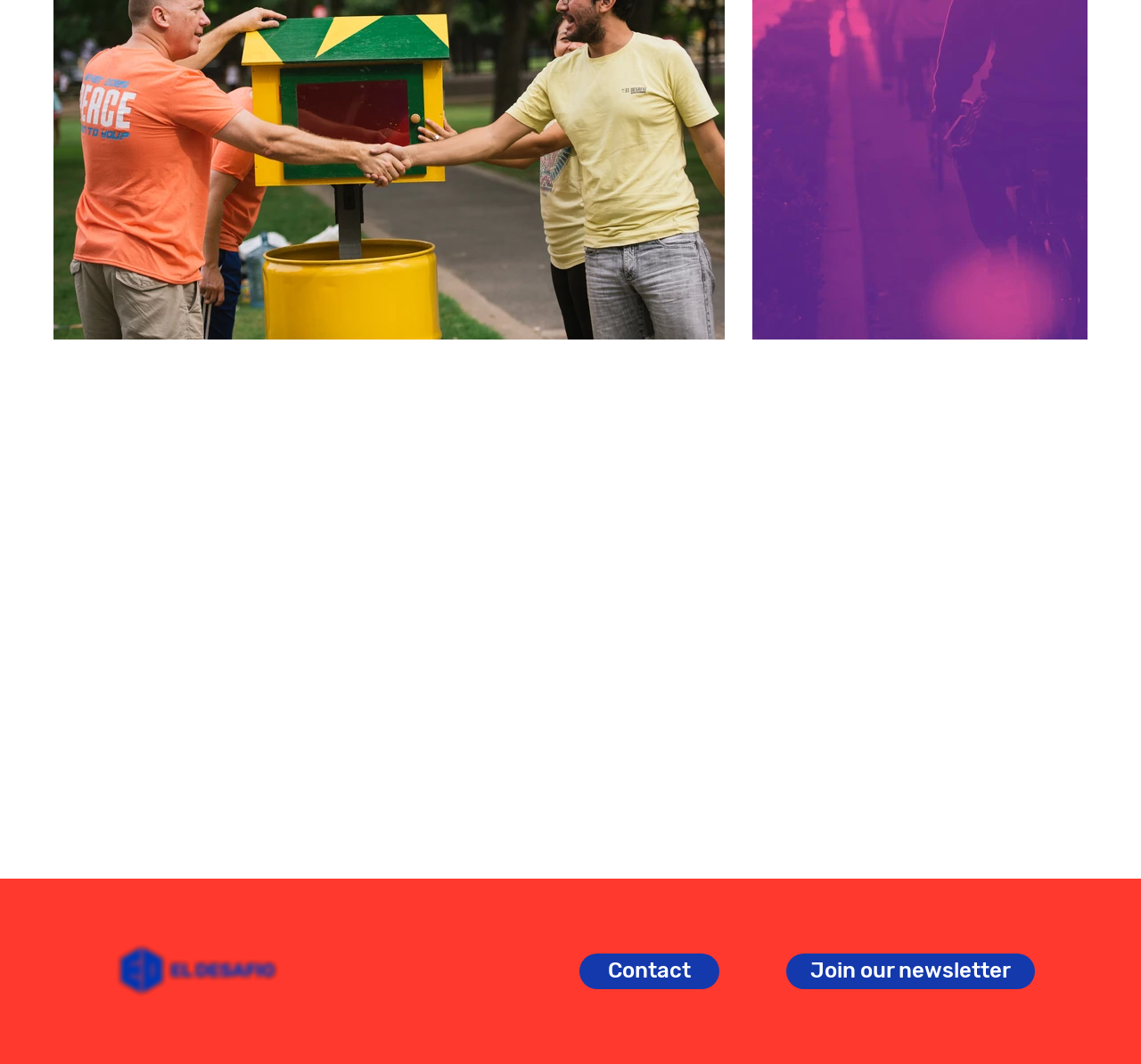Locate and provide the bounding box coordinates for the HTML element that matches this description: "aria-label="Twitter"".

[0.372, 0.899, 0.398, 0.926]